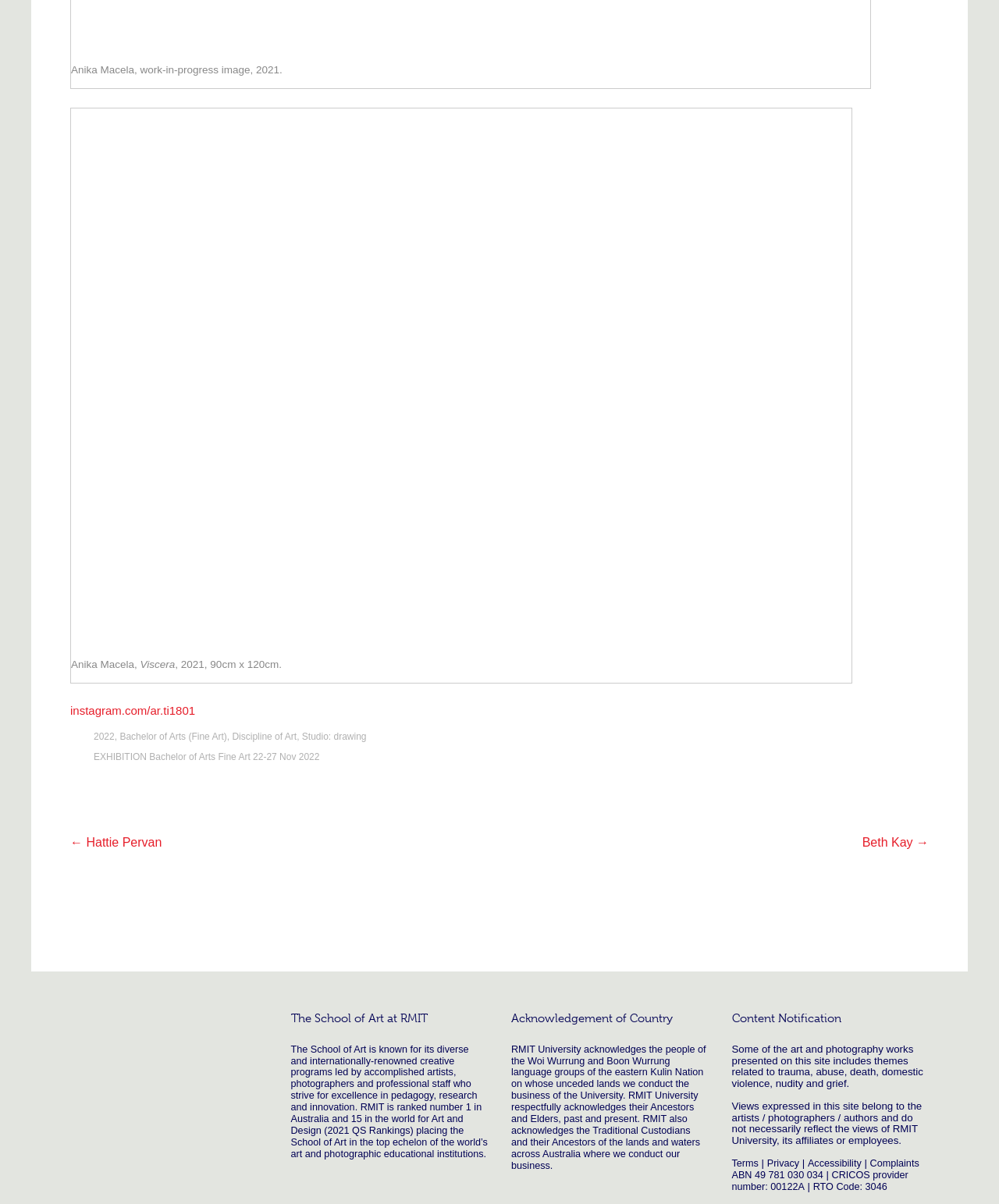What is the name of the artist?
Answer the question using a single word or phrase, according to the image.

Anika Macela